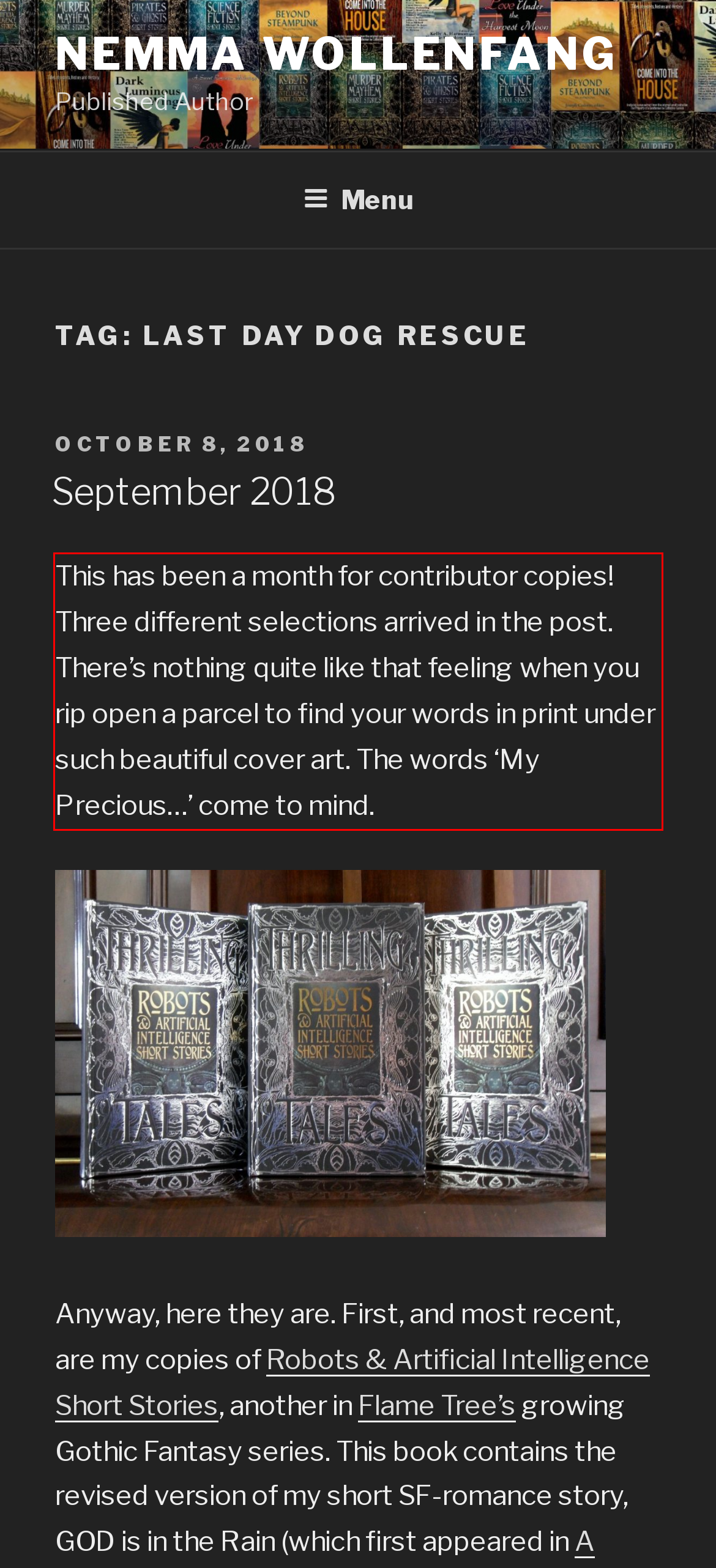Please look at the screenshot provided and find the red bounding box. Extract the text content contained within this bounding box.

This has been a month for contributor copies! Three different selections arrived in the post. There’s nothing quite like that feeling when you rip open a parcel to find your words in print under such beautiful cover art. The words ‘My Precious…’ come to mind.